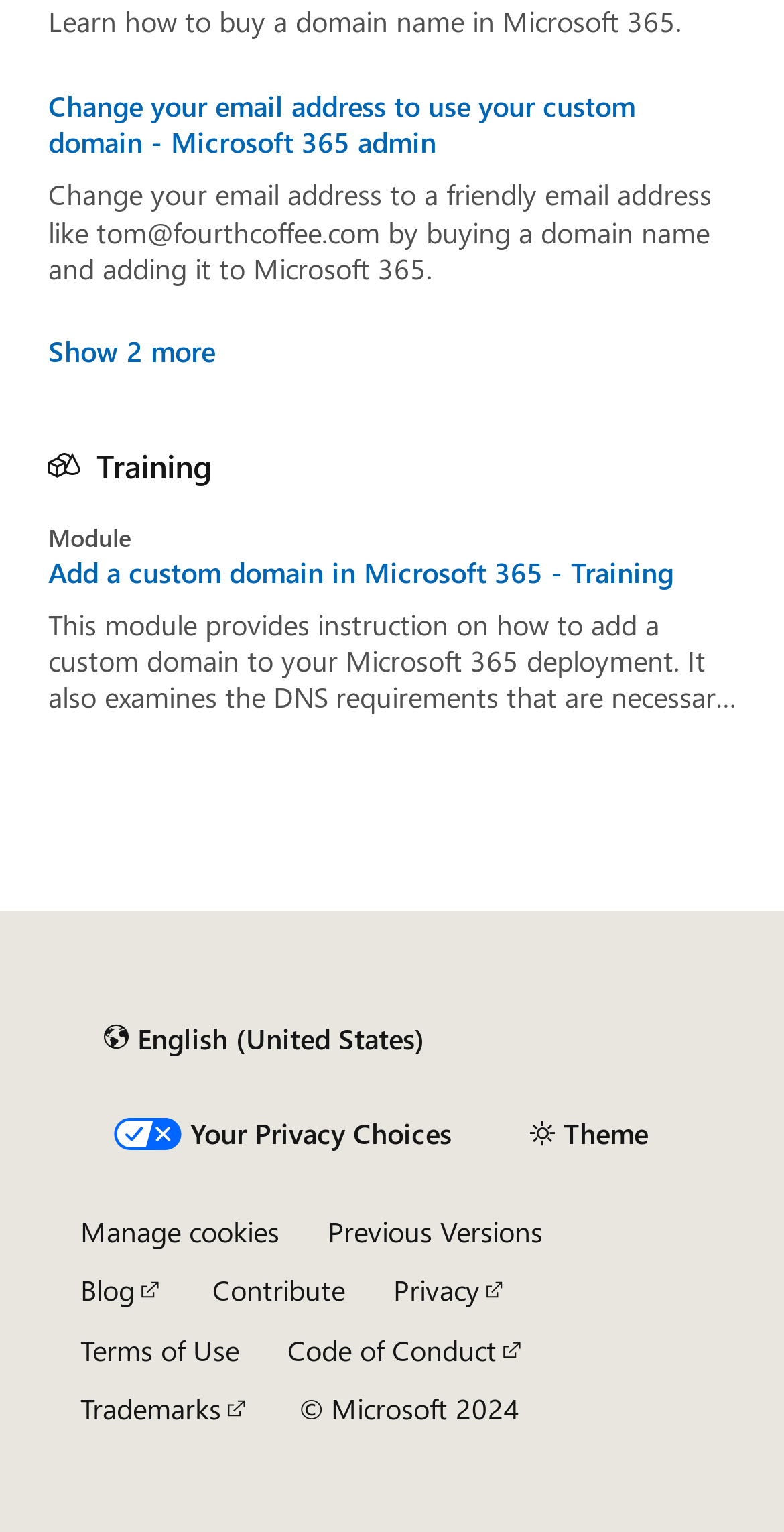How many links are there in the right rail?
Using the visual information, answer the question in a single word or phrase.

2